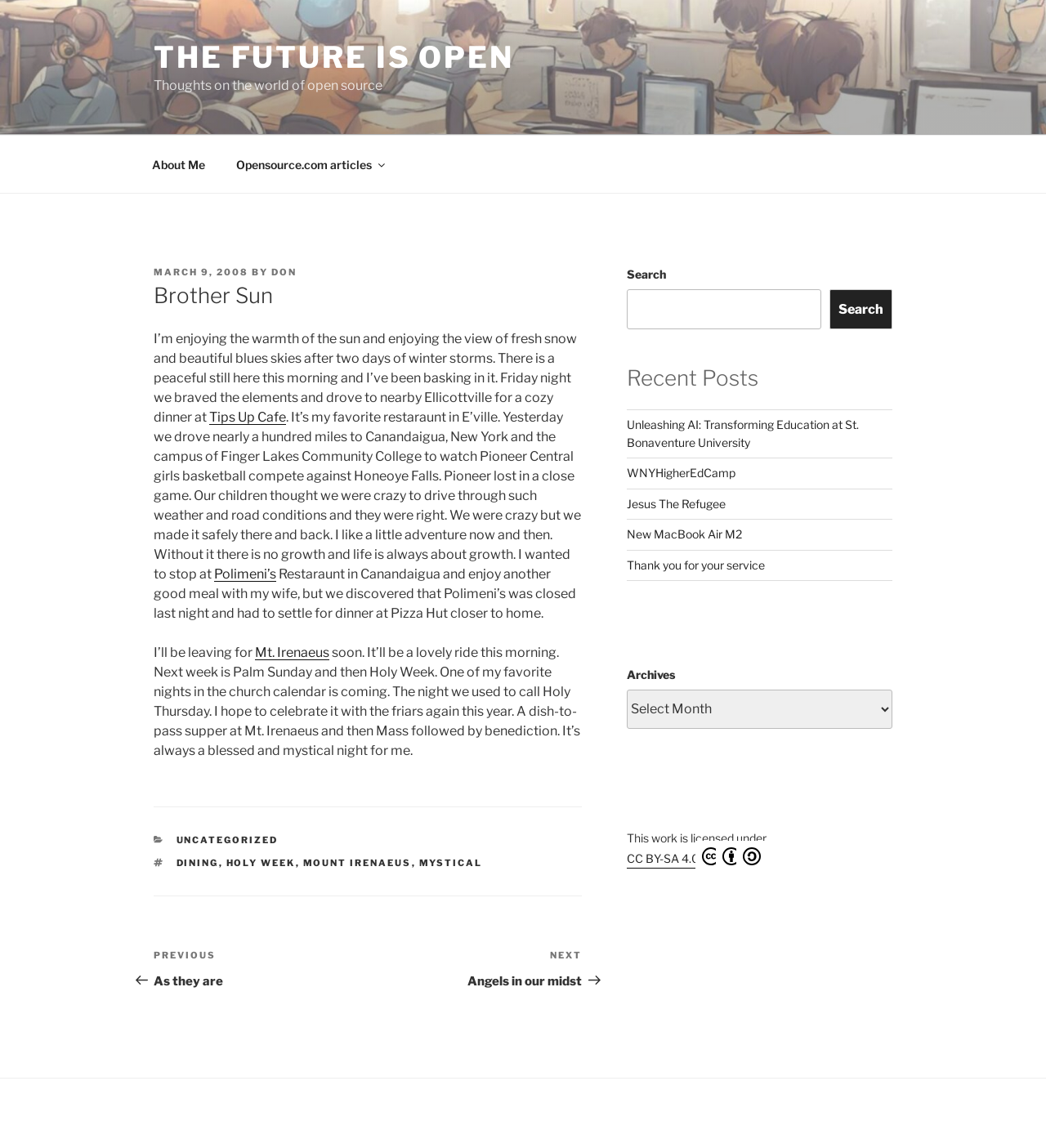Using the details in the image, give a detailed response to the question below:
What is the name of the mountain the author is going to visit soon?

The author mentions that 'I’ll be leaving for Mt. Irenaeus soon.' in the article.